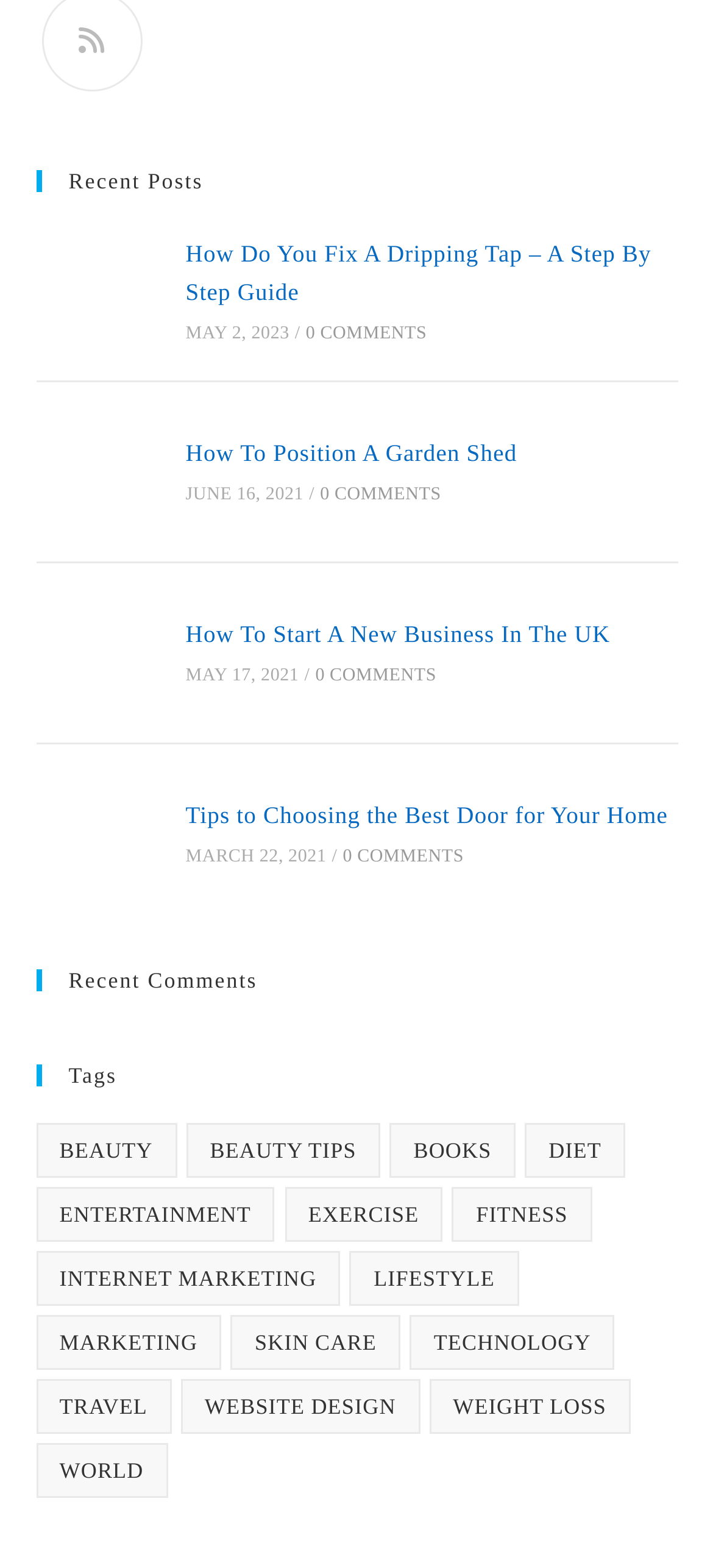Identify the bounding box coordinates necessary to click and complete the given instruction: "Click on 'How Do You Fix A Dripping Tap – A Step By Step Guide'".

[0.05, 0.146, 0.224, 0.225]